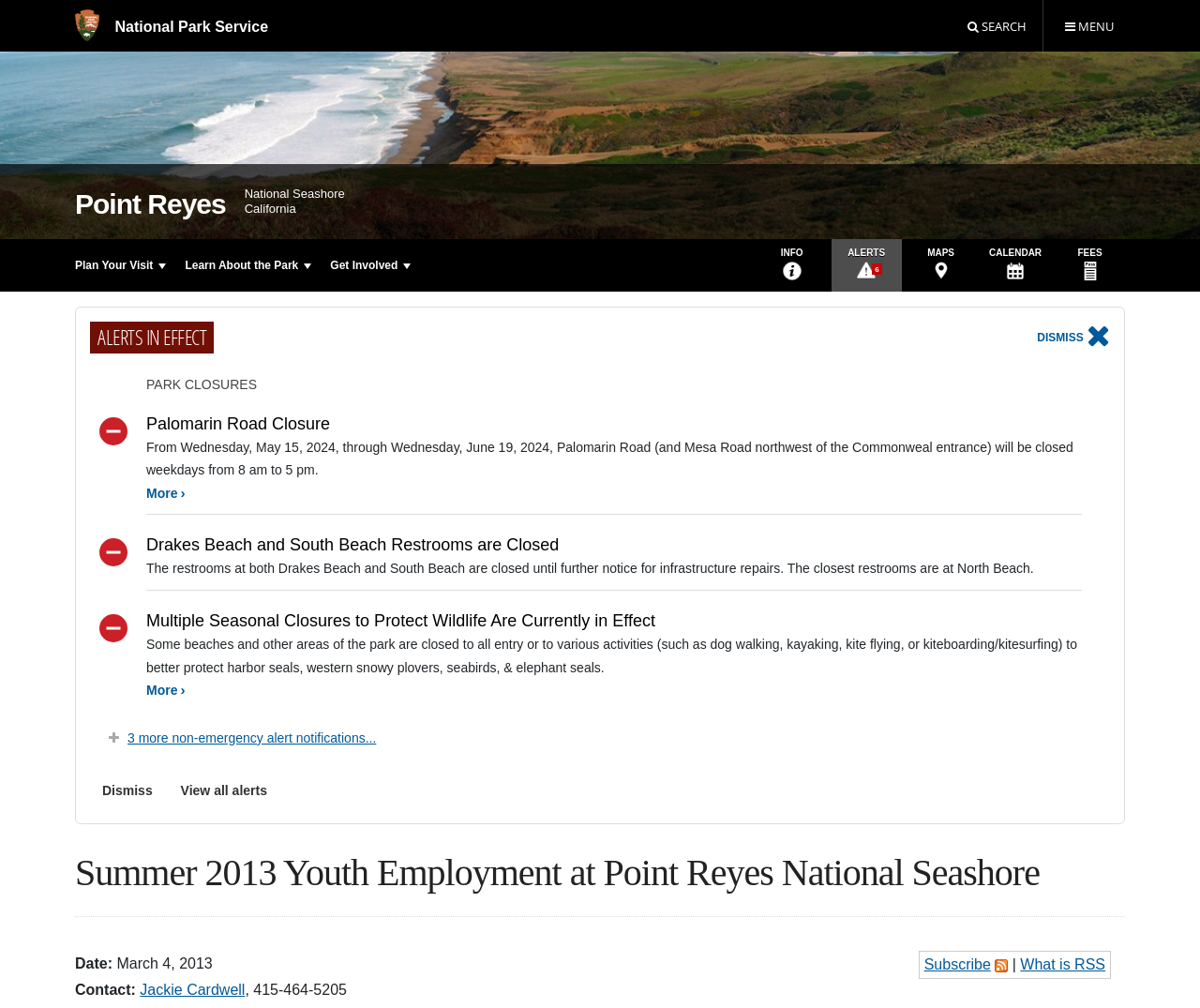Specify the bounding box coordinates of the element's area that should be clicked to execute the given instruction: "Open Menu". The coordinates should be four float numbers between 0 and 1, i.e., [left, top, right, bottom].

[0.869, 0.0, 0.945, 0.051]